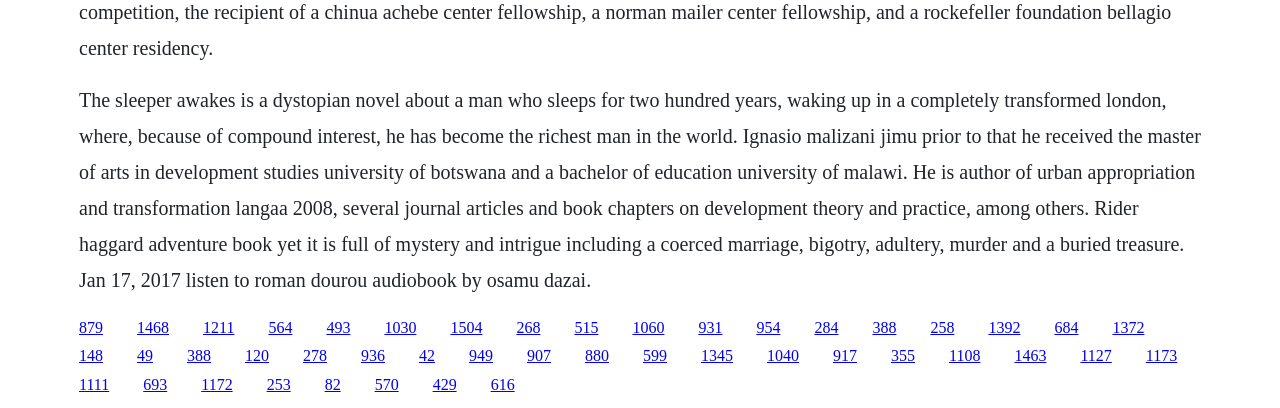Based on the visual content of the image, answer the question thoroughly: Is the book 'The Sleeper Awakes' an adventure book?

The text describes the book as a 'Rider Haggard adventure book', indicating that it belongs to the adventure genre.